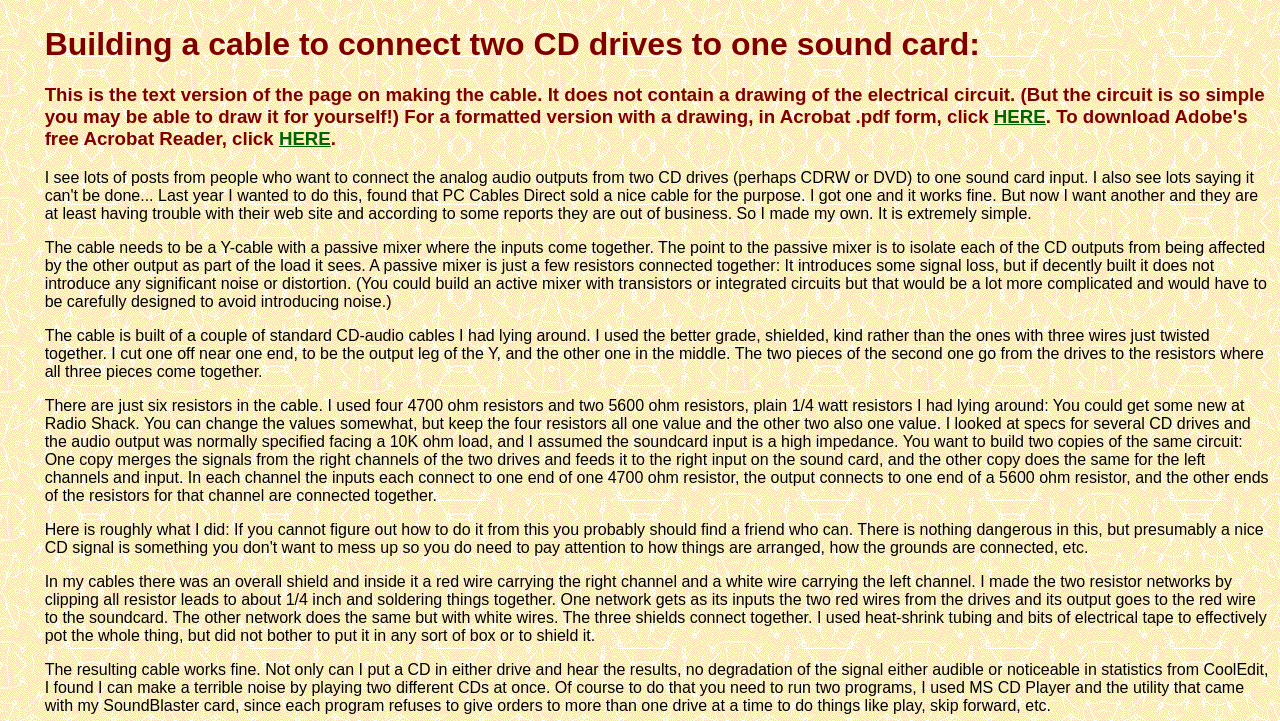Can you locate the main headline on this webpage and provide its text content?

Building a cable to connect two CD drives to one sound card: